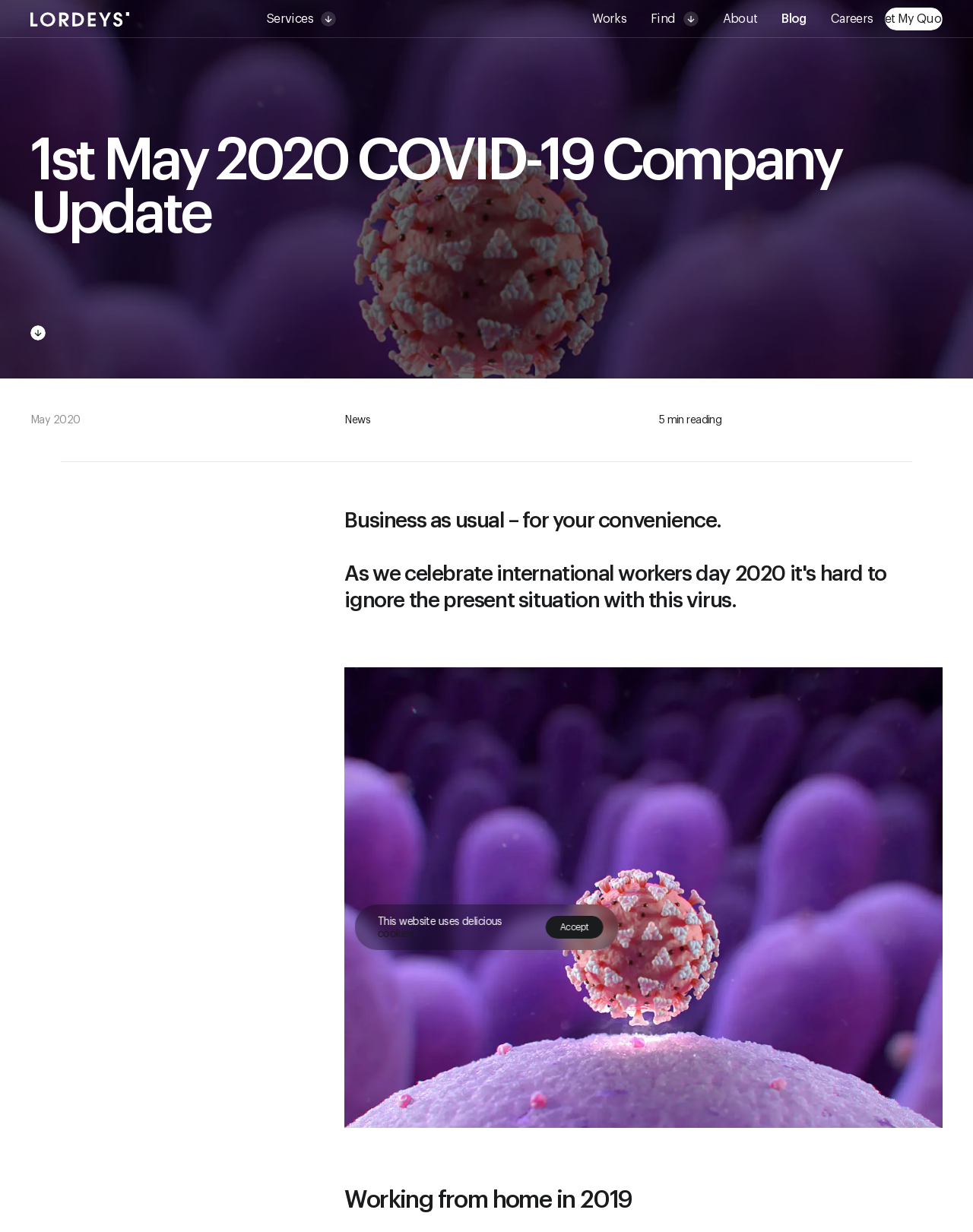Provide a thorough description of the webpage you see.

The webpage is about Lordeys, a digital agency, and its company update during the COVID-19 pandemic. At the top left corner, there is a link to the Lordeys homepage, accompanied by the agency's logo. Next to it, there are several navigation buttons and links, including "Services", "Works", "Find", "About", "Blog", "Careers", and "Get My Quote", which are aligned horizontally.

Below the navigation menu, there is a large image that spans the entire width of the page, with a heading "1st May 2020 COVID-19 Company Update" on top of it. The image is followed by a link to scroll down and a link to "News". There is also a text indicating that the article takes 5 minutes to read.

The main content of the page is a long article, which is divided into sections. The first section has a heading "Business as usual – for your convenience." and discusses how the company is operating during the pandemic. The section is accompanied by a large image related to COVID-19.

Further down the page, there is another section with a heading "Working from home in 2019", which appears to be a separate article or topic.

At the bottom of the page, there is a dialog box for cookie consent, which is not currently active. The dialog box contains a brief description of the website's use of cookies, a link to learn more, and a button to accept the use of cookies.